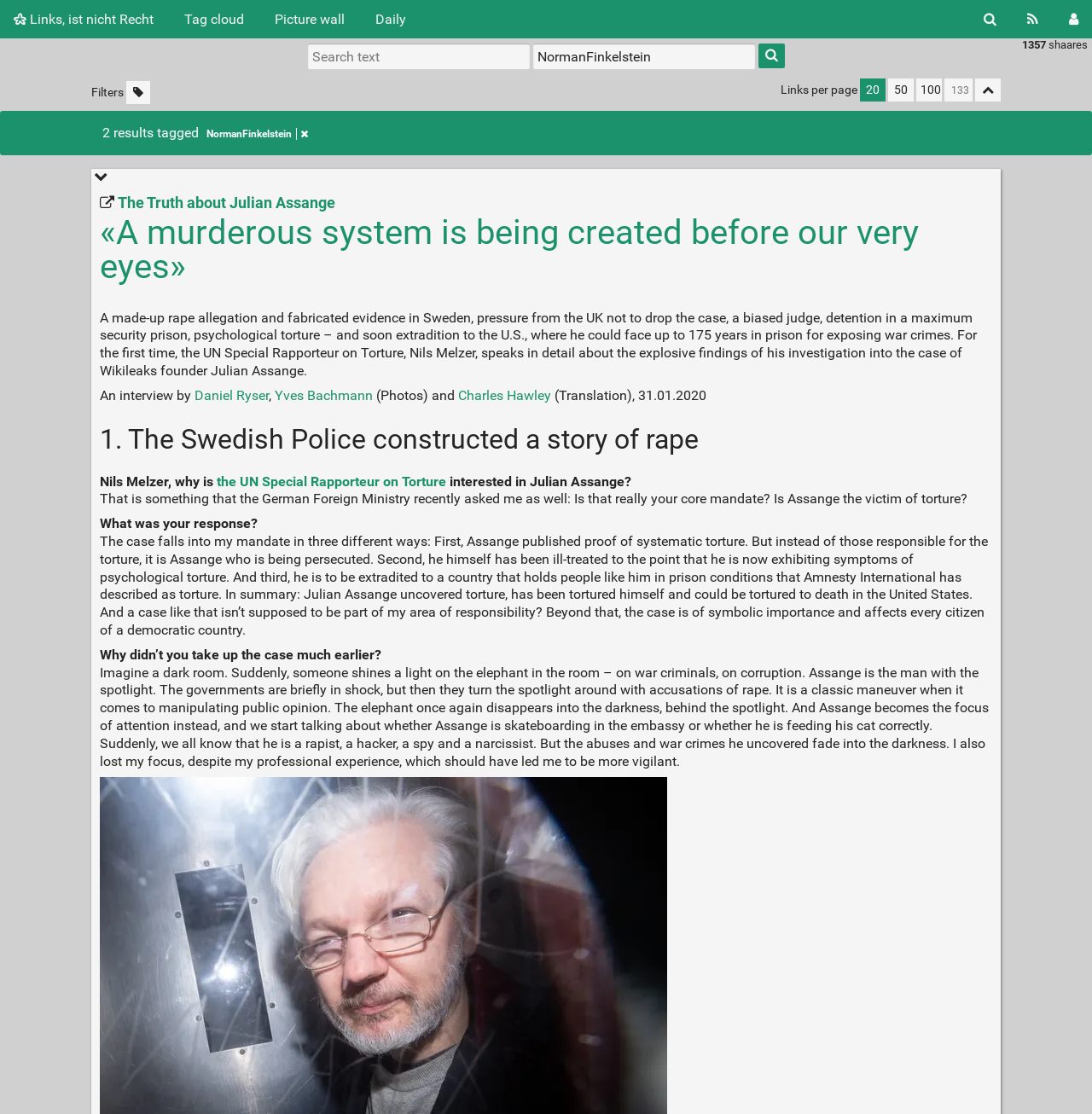Use a single word or phrase to answer this question: 
What is the text of the first link on the webpage?

Links, ist nicht Recht